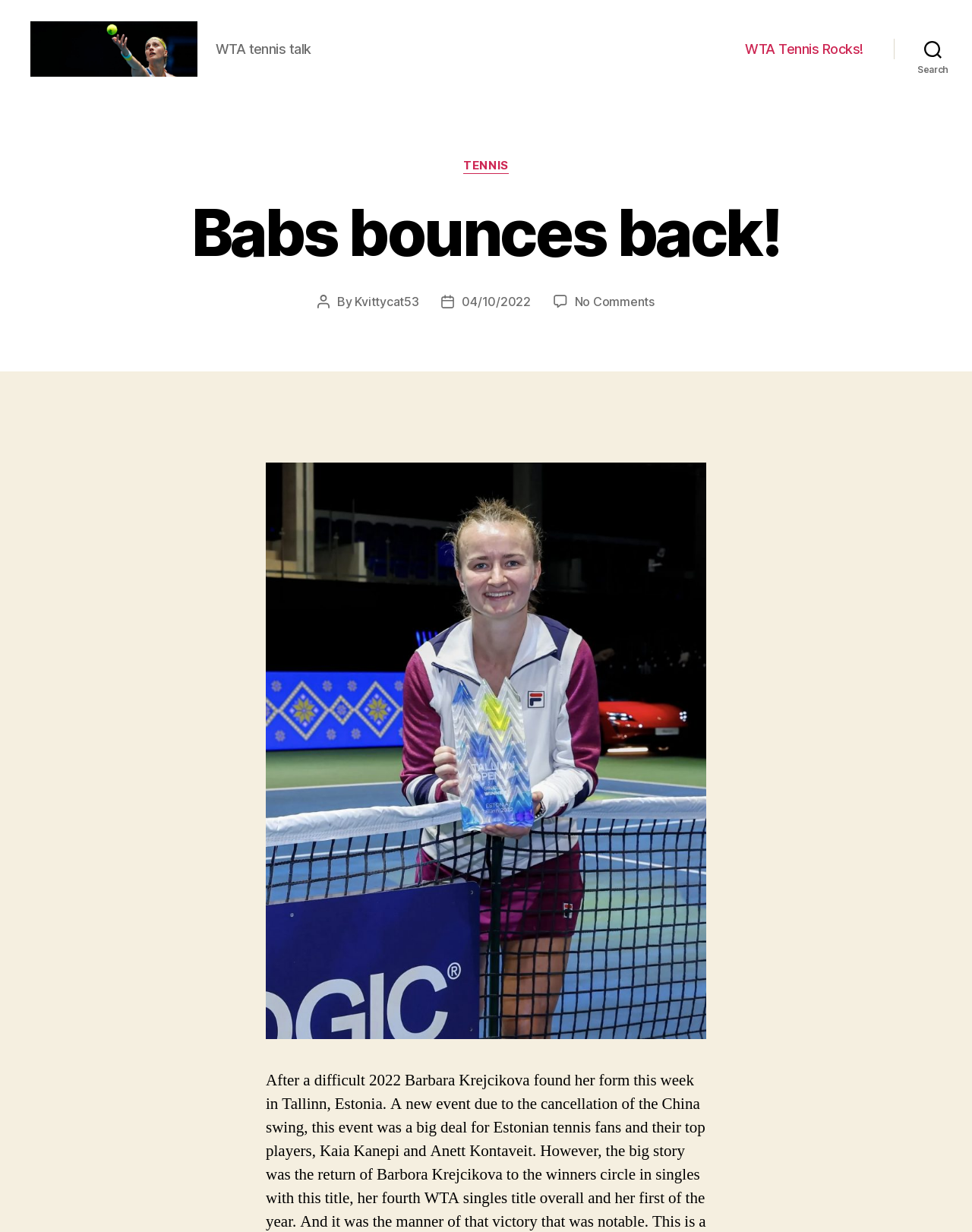What is the main topic of the post? From the image, respond with a single word or brief phrase.

Babs bounces back!